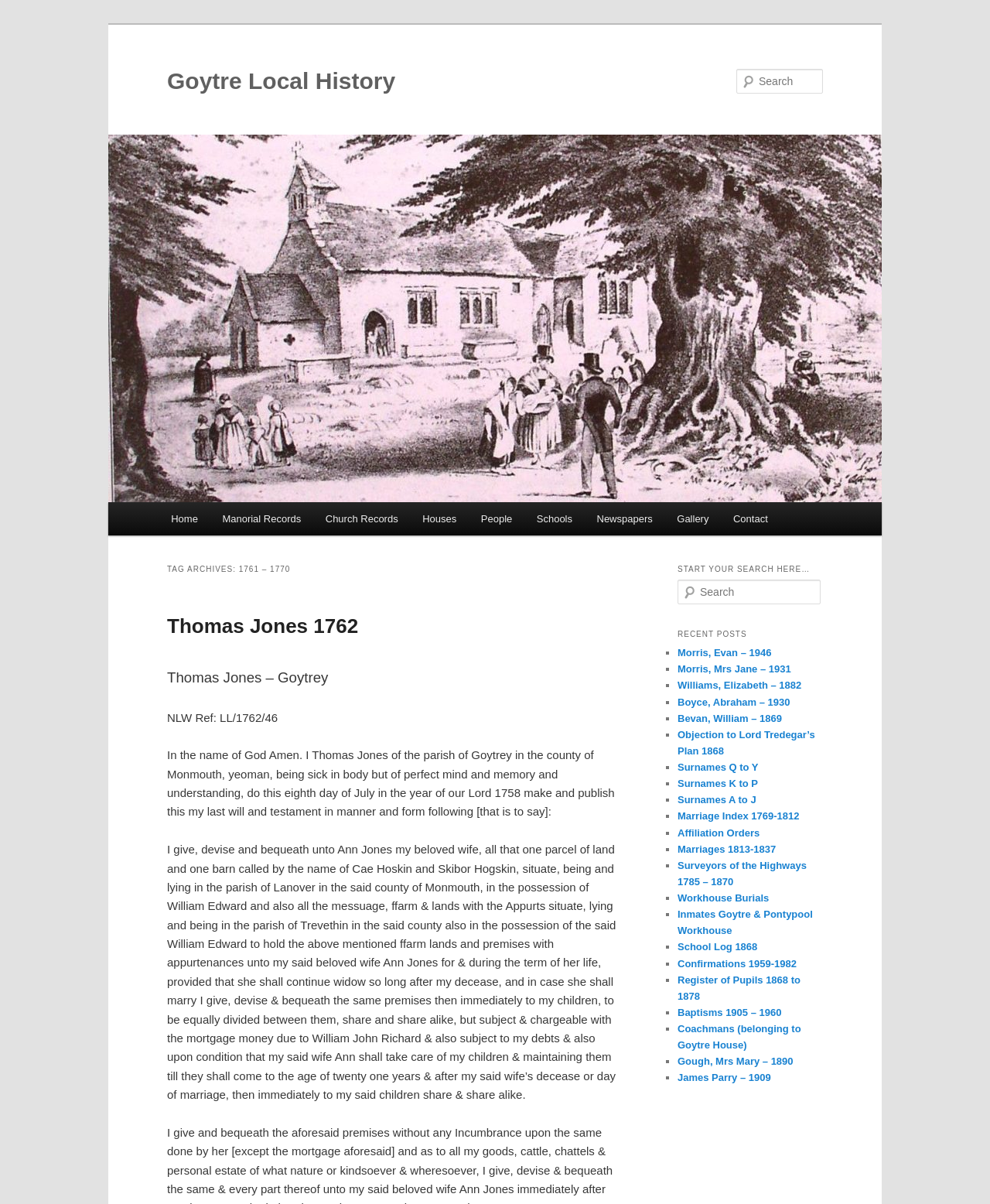Provide the bounding box coordinates for the area that should be clicked to complete the instruction: "Explore the Cisco Portfolio Explorer".

None